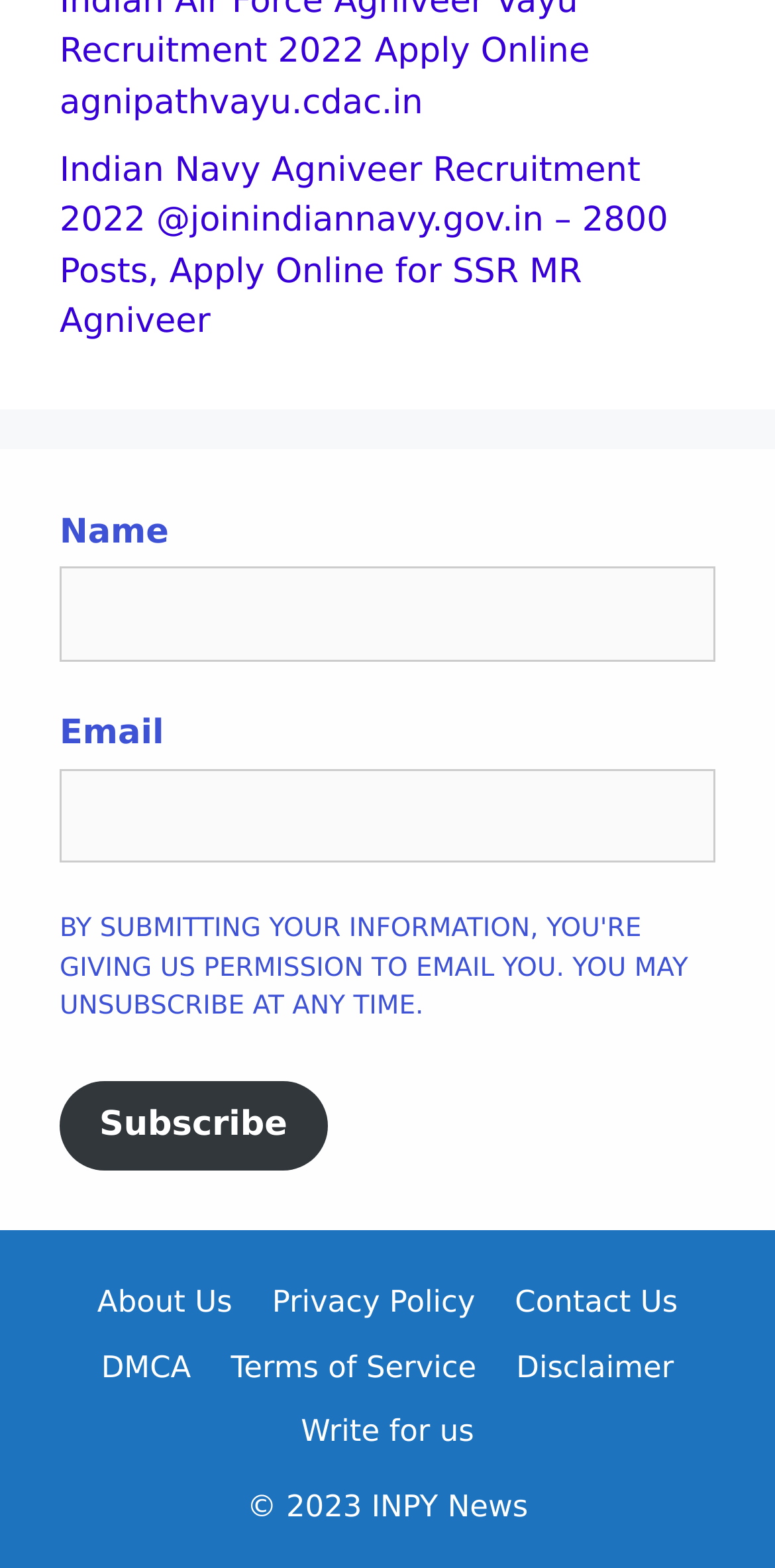Indicate the bounding box coordinates of the element that needs to be clicked to satisfy the following instruction: "Visit About Us page". The coordinates should be four float numbers between 0 and 1, i.e., [left, top, right, bottom].

[0.126, 0.819, 0.3, 0.842]